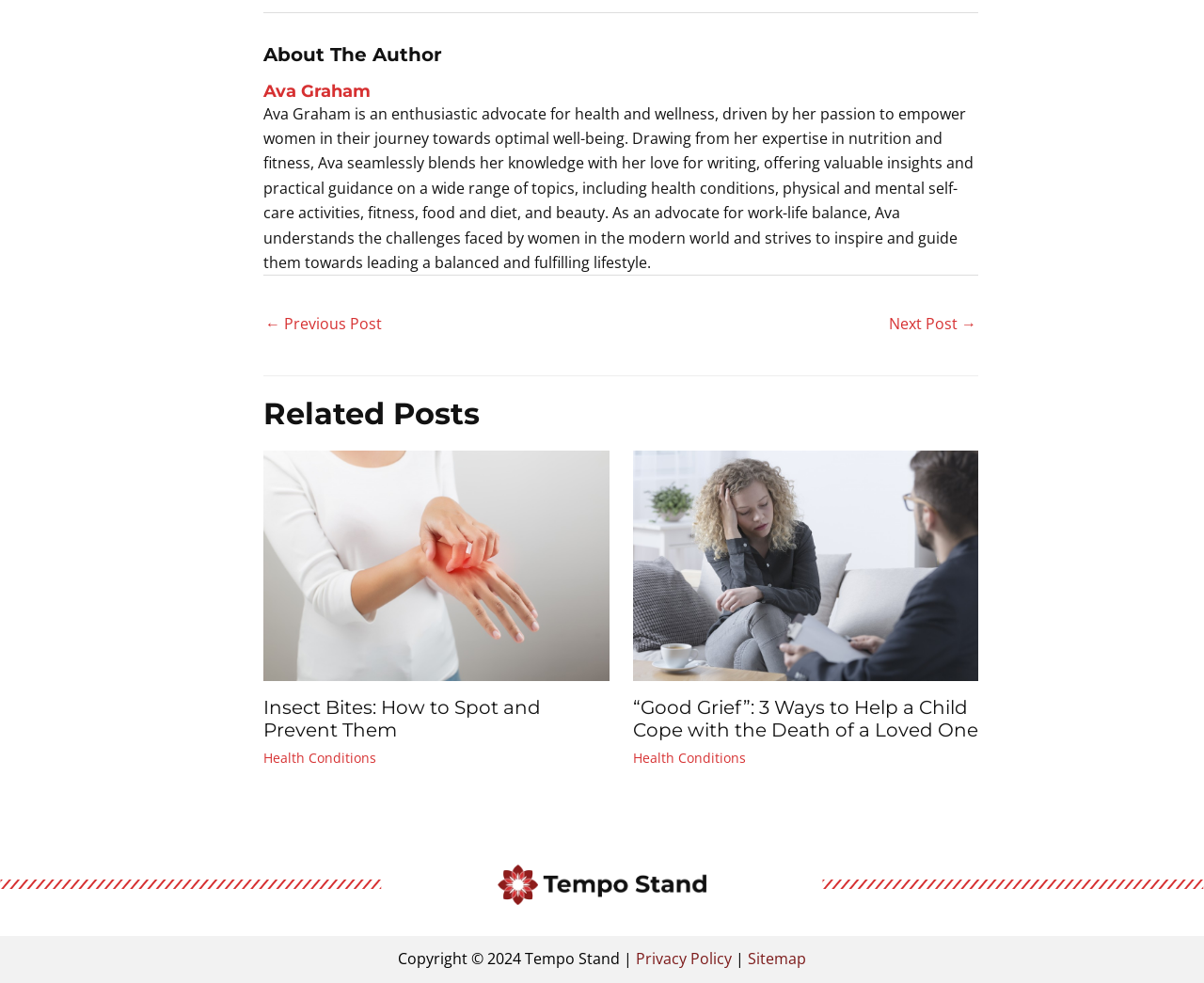Determine the bounding box coordinates of the clickable element necessary to fulfill the instruction: "Click on the author's name". Provide the coordinates as four float numbers within the 0 to 1 range, i.e., [left, top, right, bottom].

[0.219, 0.082, 0.812, 0.103]